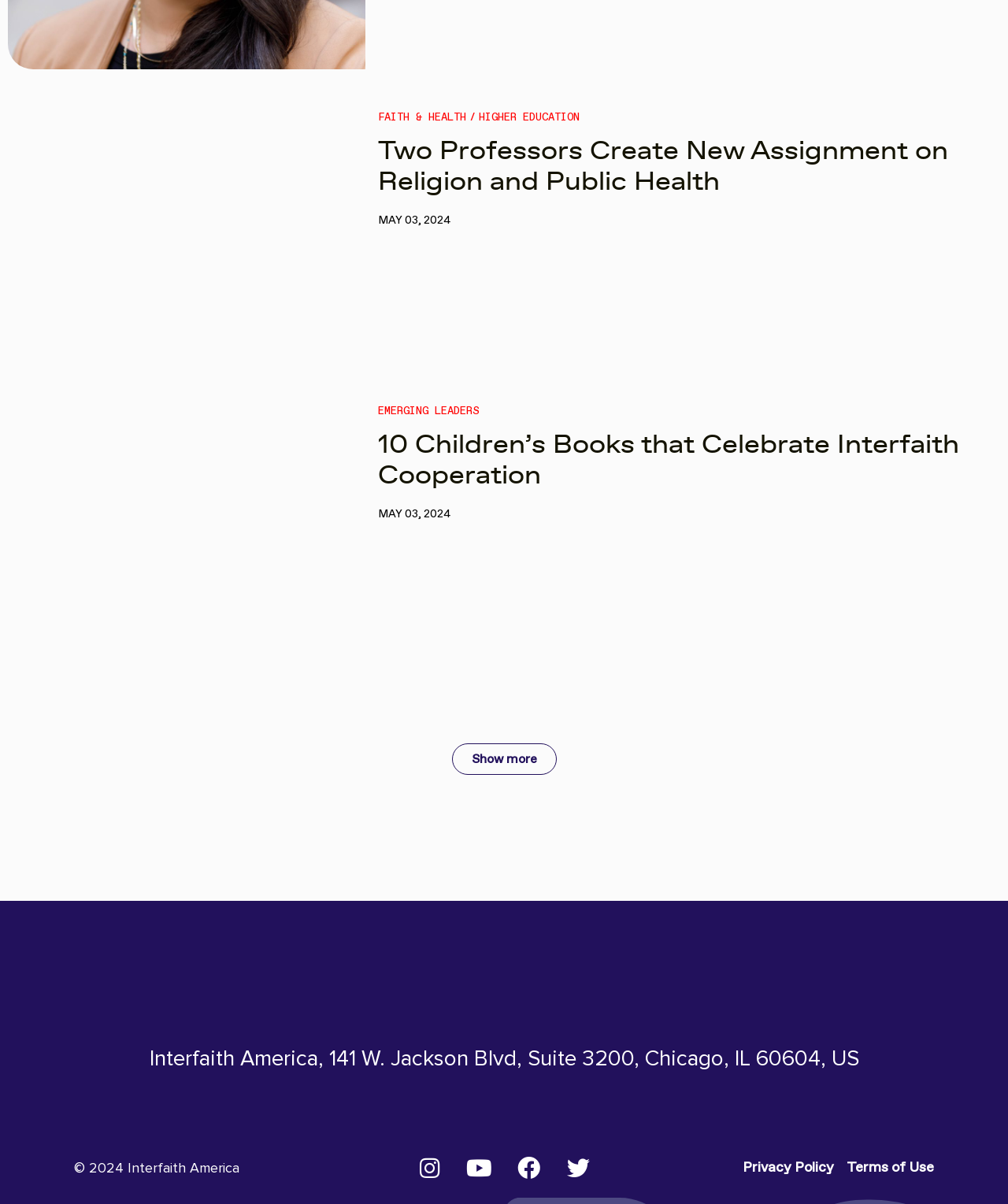Show me the bounding box coordinates of the clickable region to achieve the task as per the instruction: "Visit the 'EMERGING LEADERS' page".

[0.375, 0.335, 0.475, 0.347]